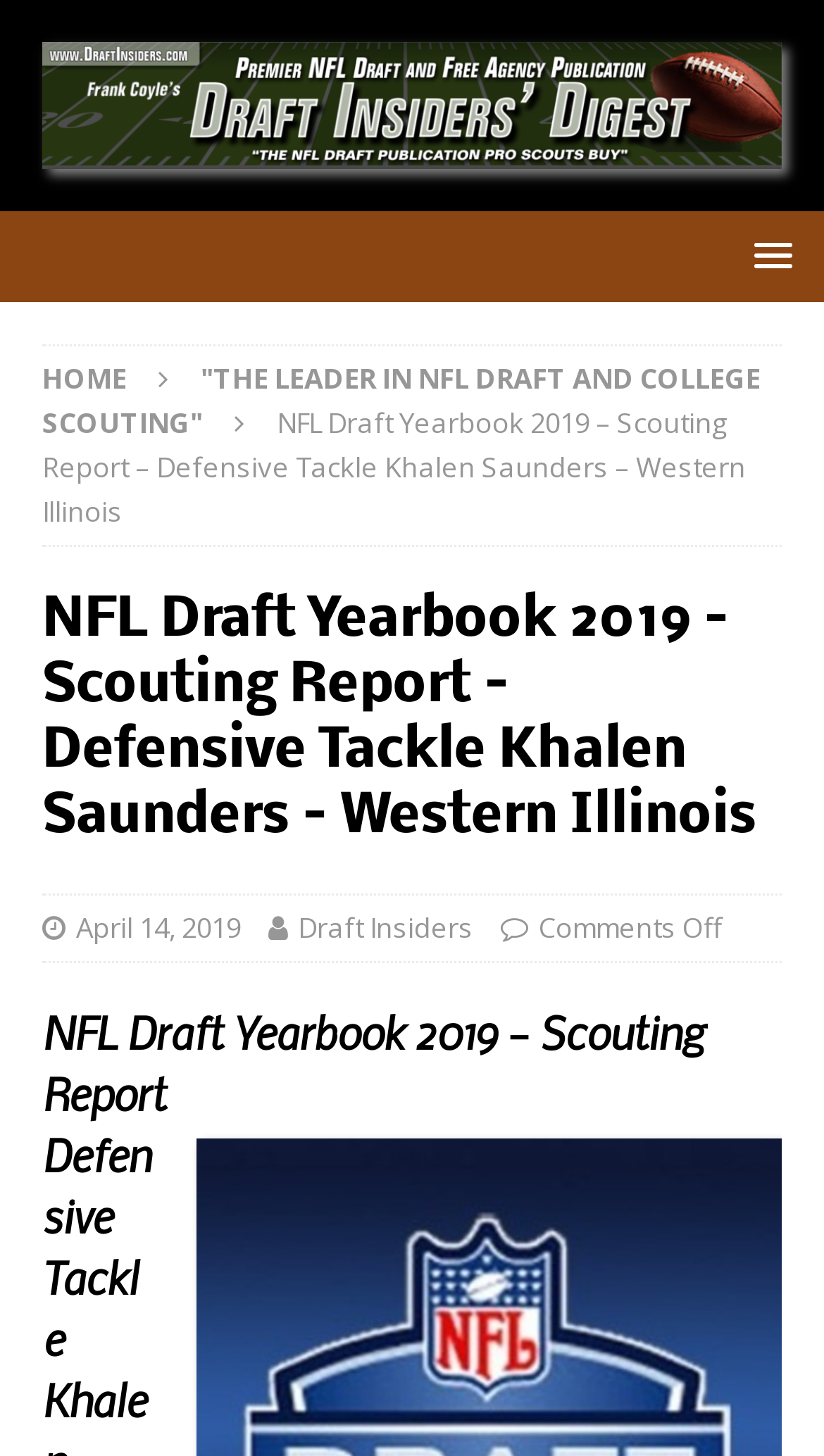Offer an in-depth caption of the entire webpage.

The webpage is about the NFL Draft Yearbook 2019, specifically a scouting report on Defensive Tackle Khalen Saunders from Western Illinois. 

At the top left of the page, there is a logo image and a link to "Draft Insiders Digest". 

To the right of the logo, there is a menu with a "HOME" link and a link with the text "THE LEADER IN NFL DRAFT AND COLLEGE SCOUTING". 

Below the menu, there is a heading that displays the title of the scouting report, "NFL Draft Yearbook 2019 – Scouting Report – Defensive Tackle Khalen Saunders – Western Illinois". 

Under the heading, there are three links: one with the date "April 14, 2019", another with the text "Draft Insiders", and a third with the text "Comments Off".